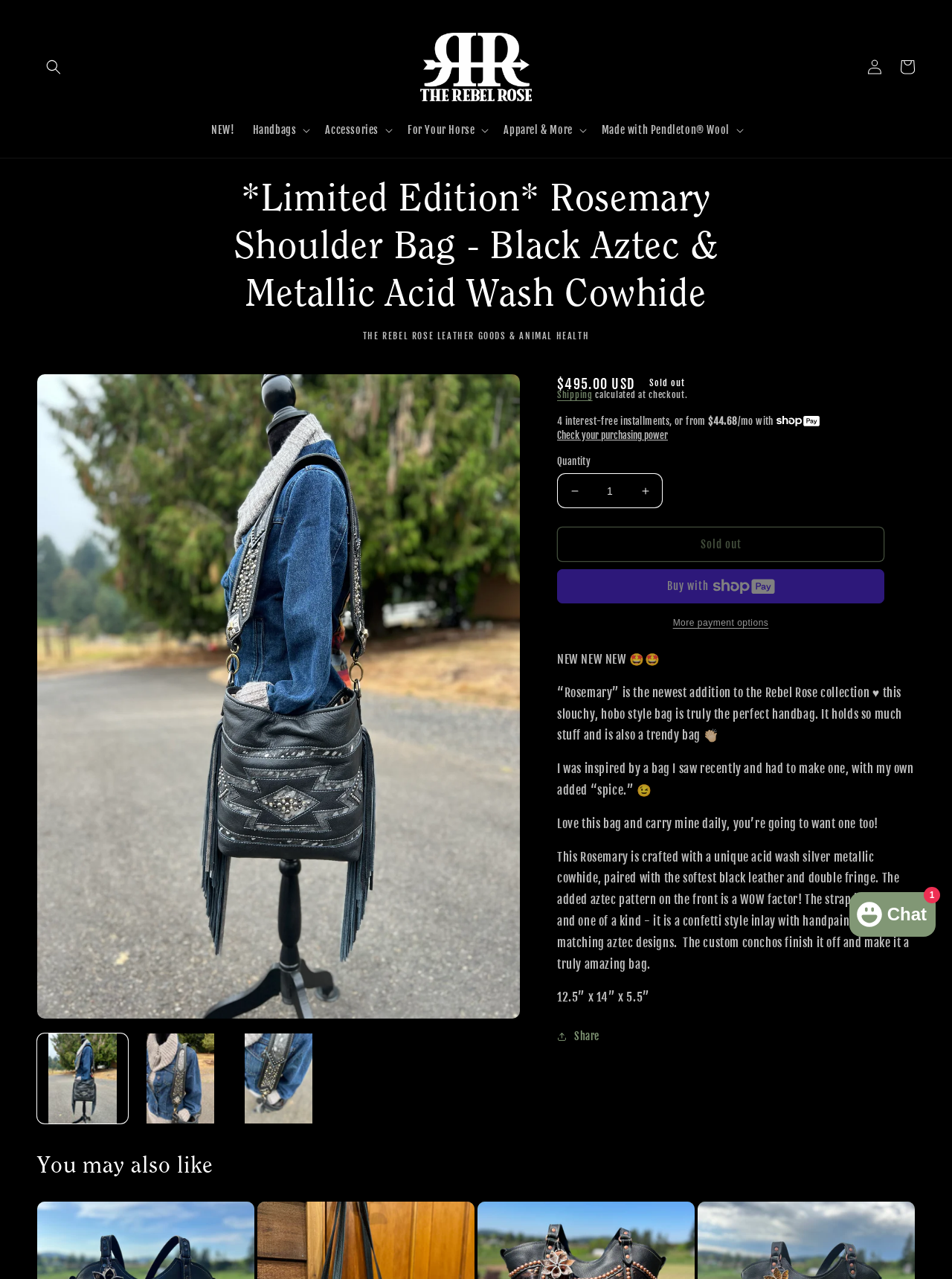Answer the following in one word or a short phrase: 
What is the material of the handbag?

Acid wash silver metallic cowhide and black leather